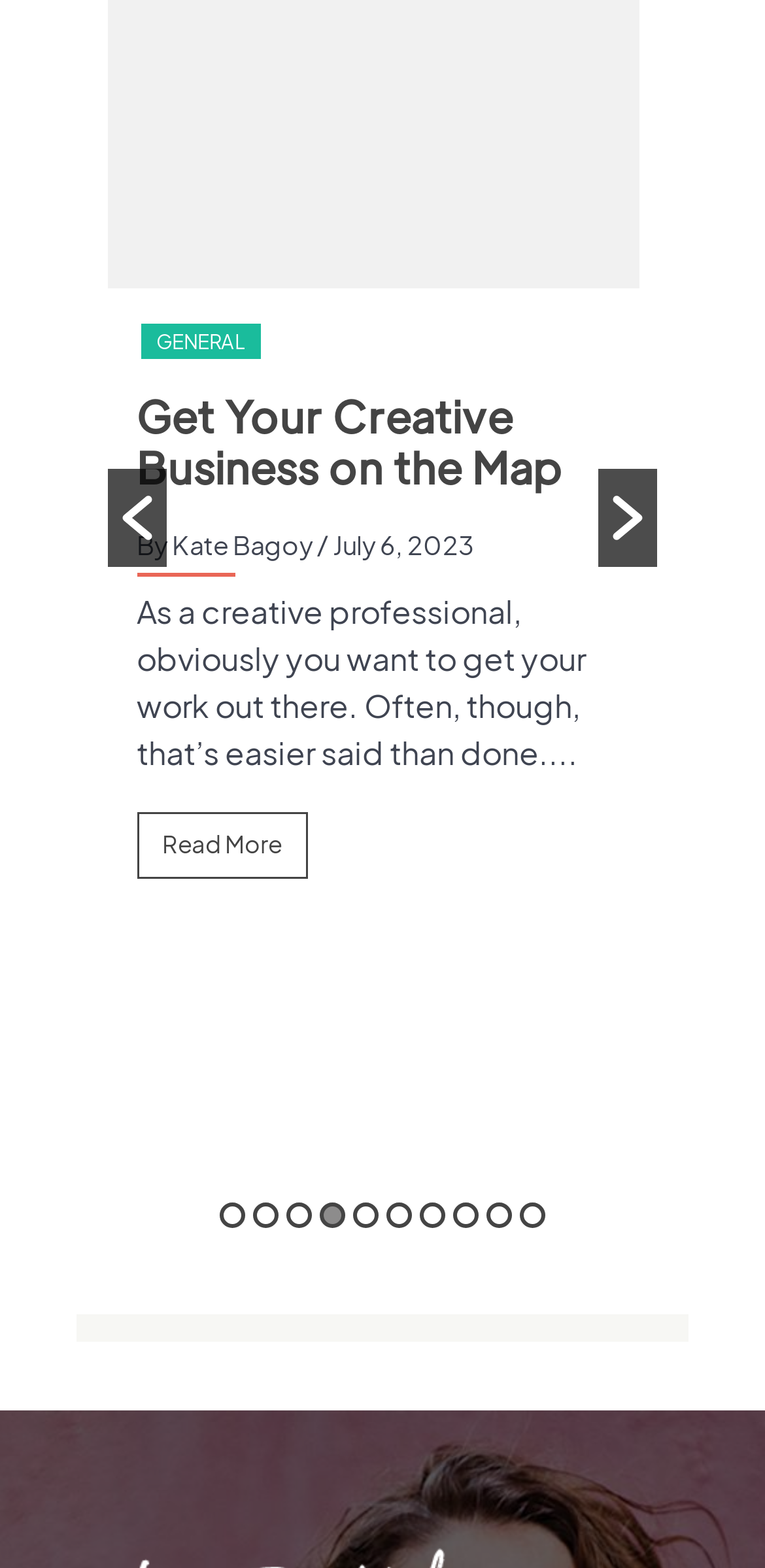Indicate the bounding box coordinates of the element that needs to be clicked to satisfy the following instruction: "Click the first button on the top". The coordinates should be four float numbers between 0 and 1, i.e., [left, top, right, bottom].

[0.14, 0.298, 0.217, 0.361]